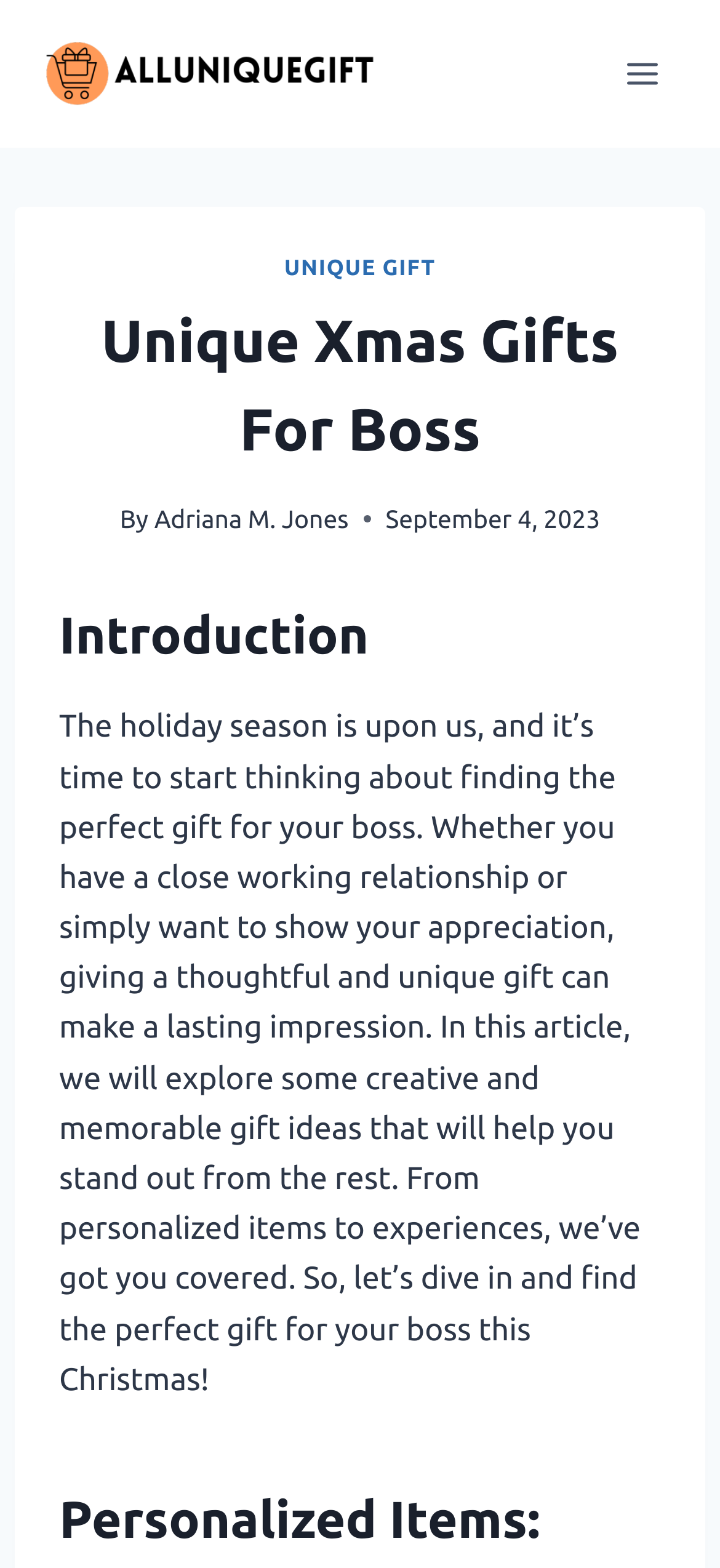Locate the UI element described by Adriana M. Jones and provide its bounding box coordinates. Use the format (top-left x, top-left y, bottom-right x, bottom-right y) with all values as floating point numbers between 0 and 1.

[0.214, 0.321, 0.484, 0.34]